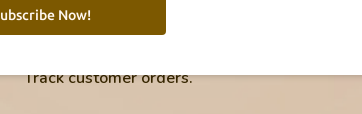What is the tone of the webpage's color scheme?
Based on the content of the image, thoroughly explain and answer the question.

The caption explicitly states that the color scheme of the webpage appears warm and inviting, which suggests that it is designed to create a welcoming and friendly atmosphere for users.